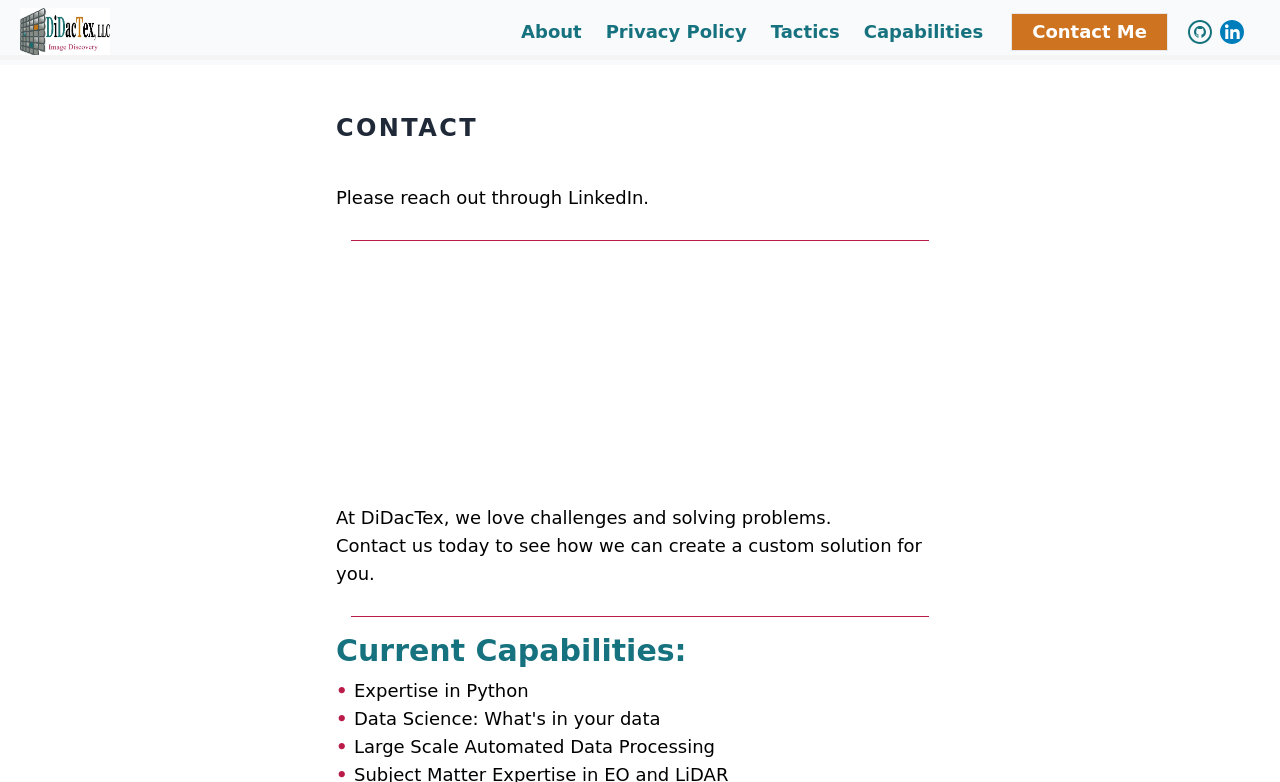What is the company's approach to problems?
Based on the image, answer the question with as much detail as possible.

The webpage mentions that the company loves challenges and solving problems, as stated in the static text 'At DiDacTex, we love challenges and solving problems'.